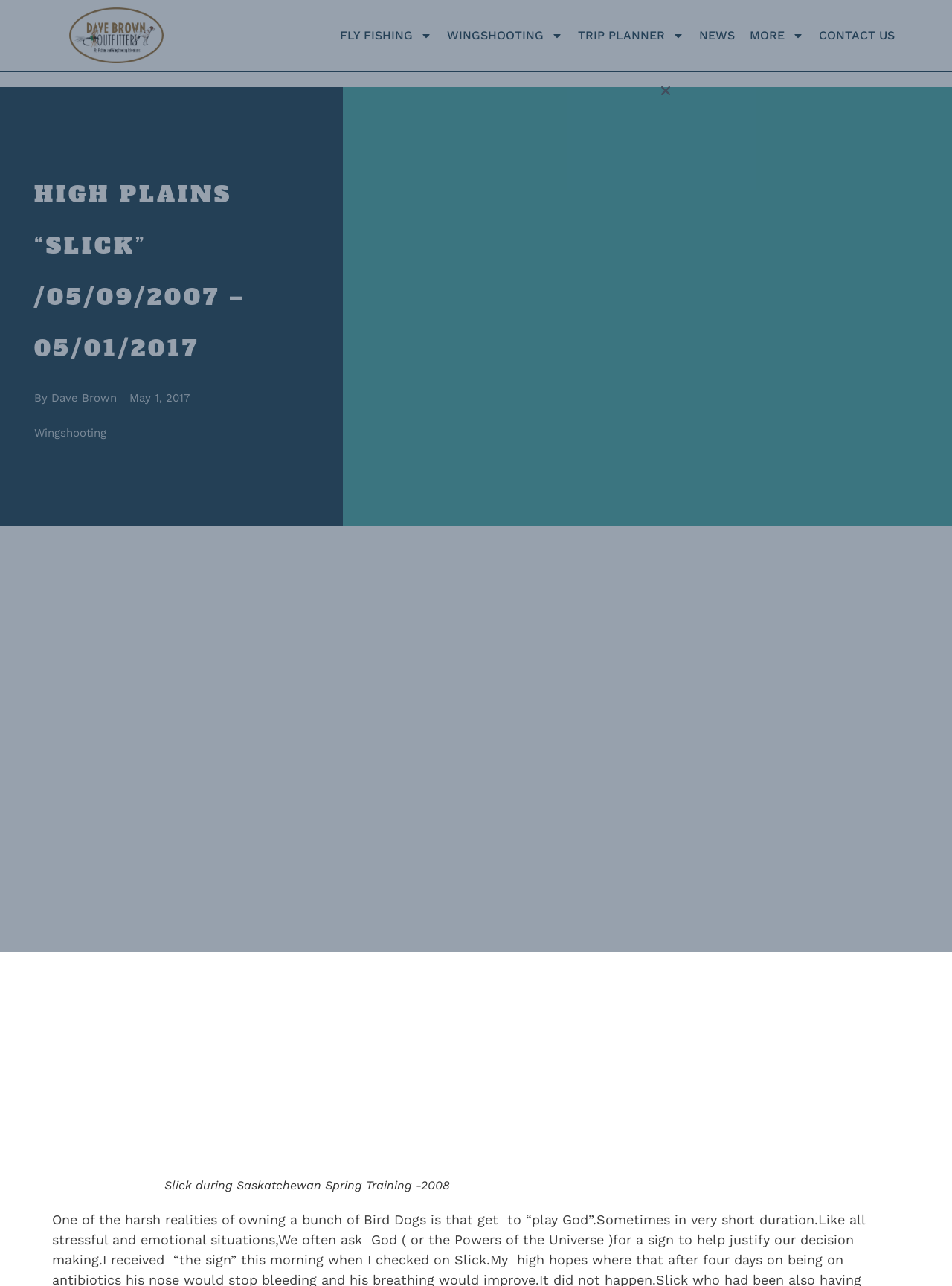What is the name of the bird dog?
Please respond to the question with a detailed and thorough explanation.

The main heading of the webpage mentions 'HIGH PLAINS “SLICK” /05/09/2007 – 05/01/2017', indicating that Slick is the name of the bird dog.